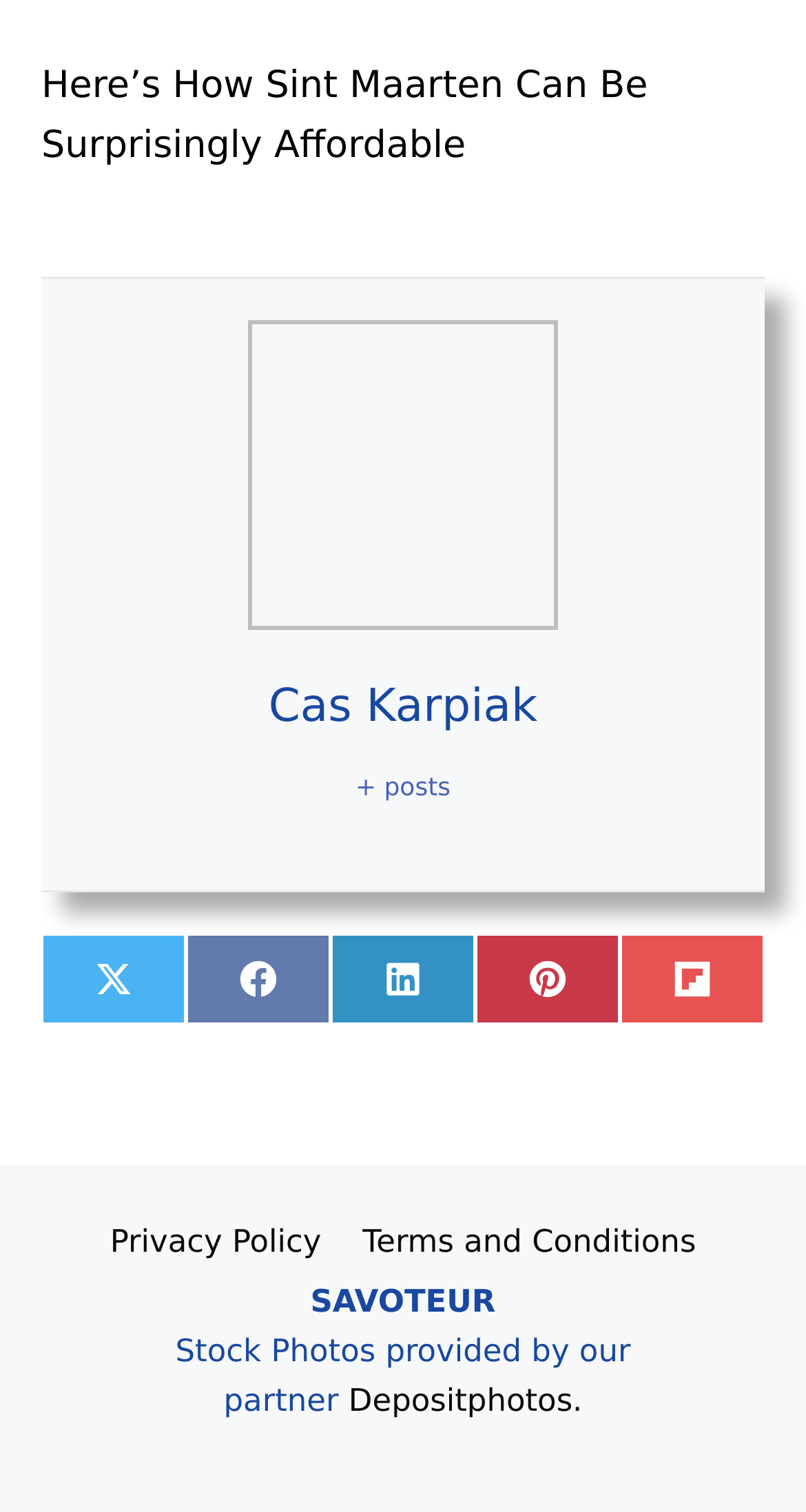What is the partner providing stock photos?
Please provide a detailed answer to the question.

The partner providing stock photos is mentioned in a link element at the bottom of the page, which reads 'Depositphotos'.